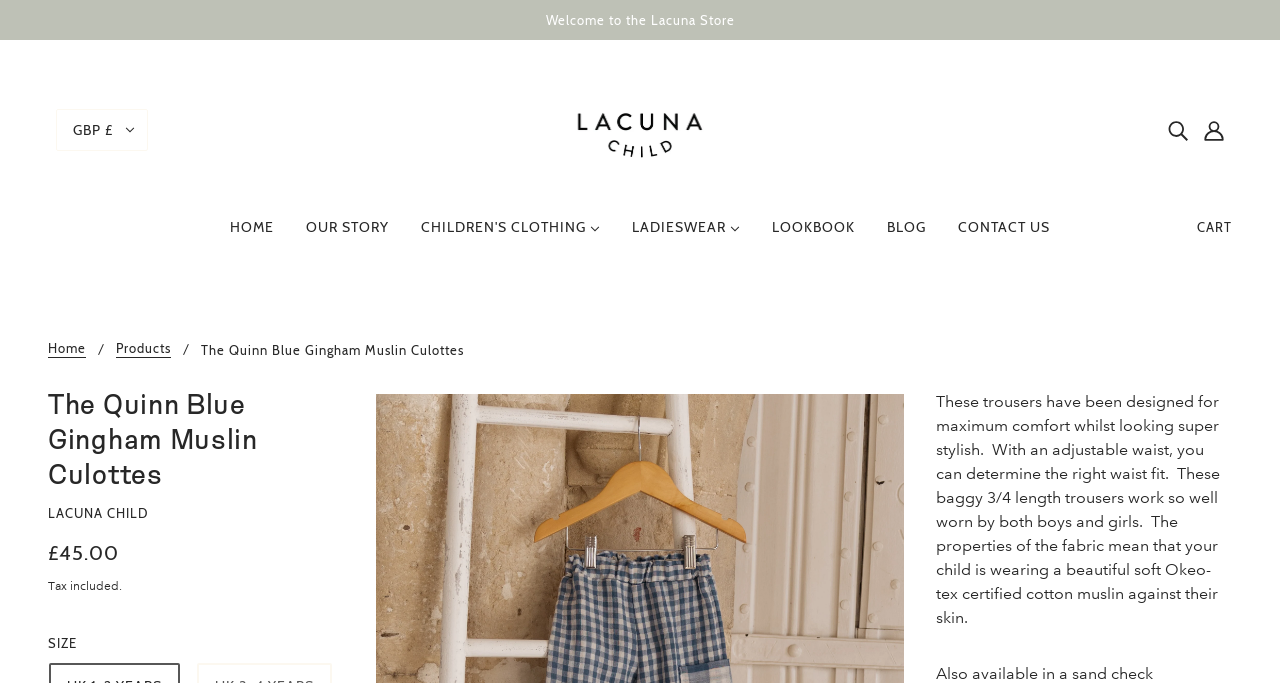Given the webpage screenshot and the description, determine the bounding box coordinates (top-left x, top-left y, bottom-right x, bottom-right y) that define the location of the UI element matching this description: parent_node: CURRENCY SELECTOR aria-label="Account"

[0.934, 0.161, 0.962, 0.22]